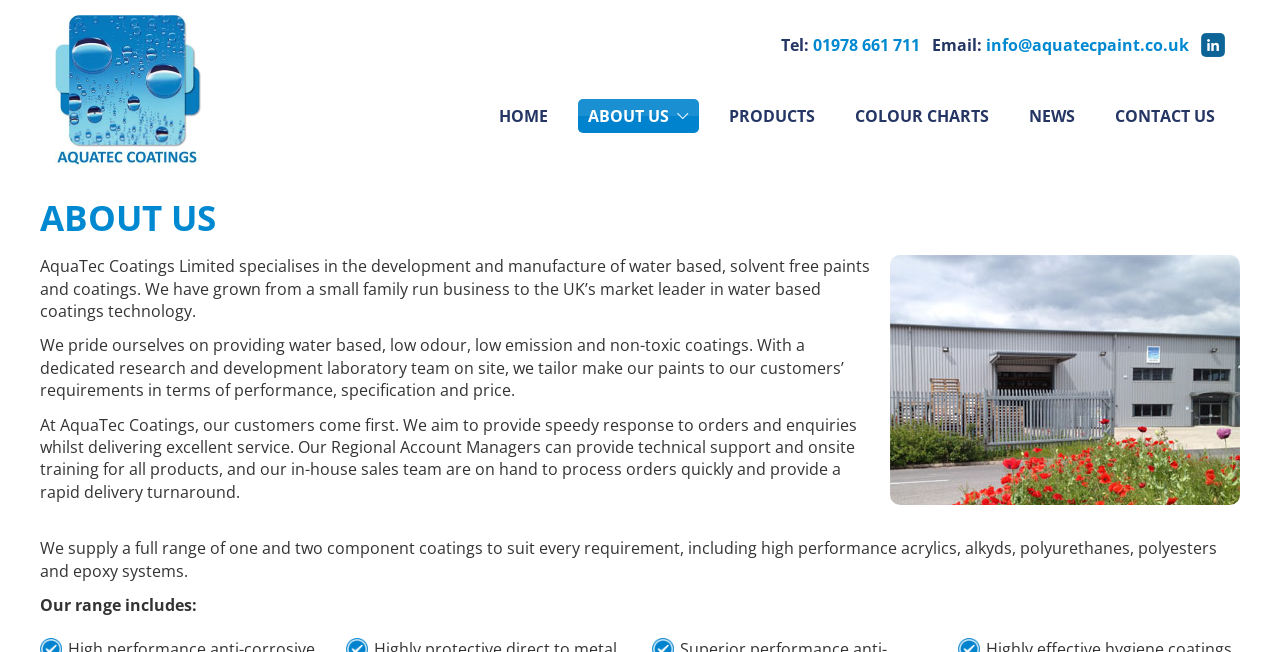Find the bounding box coordinates for the element described here: "01978 661 711".

[0.635, 0.053, 0.719, 0.086]